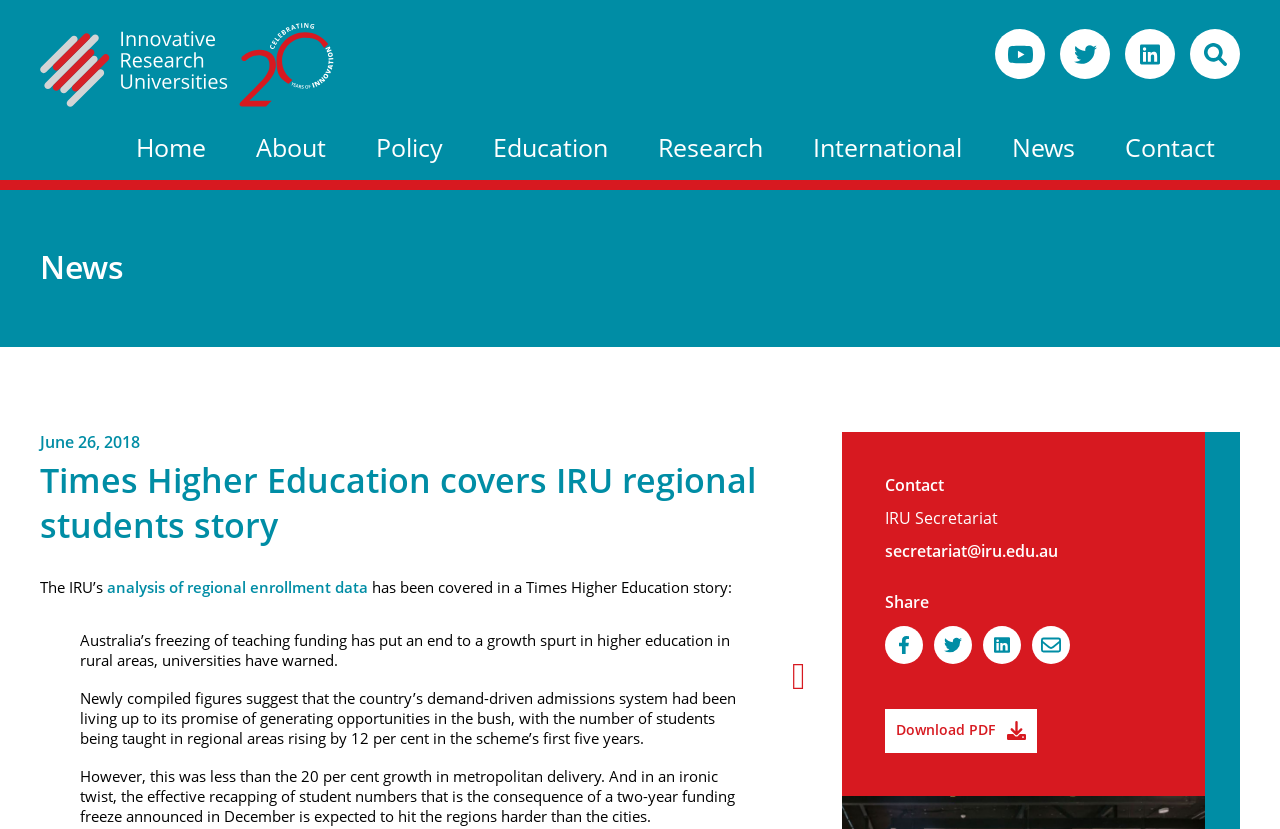Kindly provide the bounding box coordinates of the section you need to click on to fulfill the given instruction: "Click on Home".

[0.106, 0.159, 0.161, 0.199]